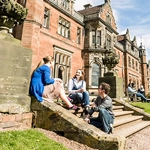Respond with a single word or phrase to the following question: What time of day is depicted in the image?

Sunset